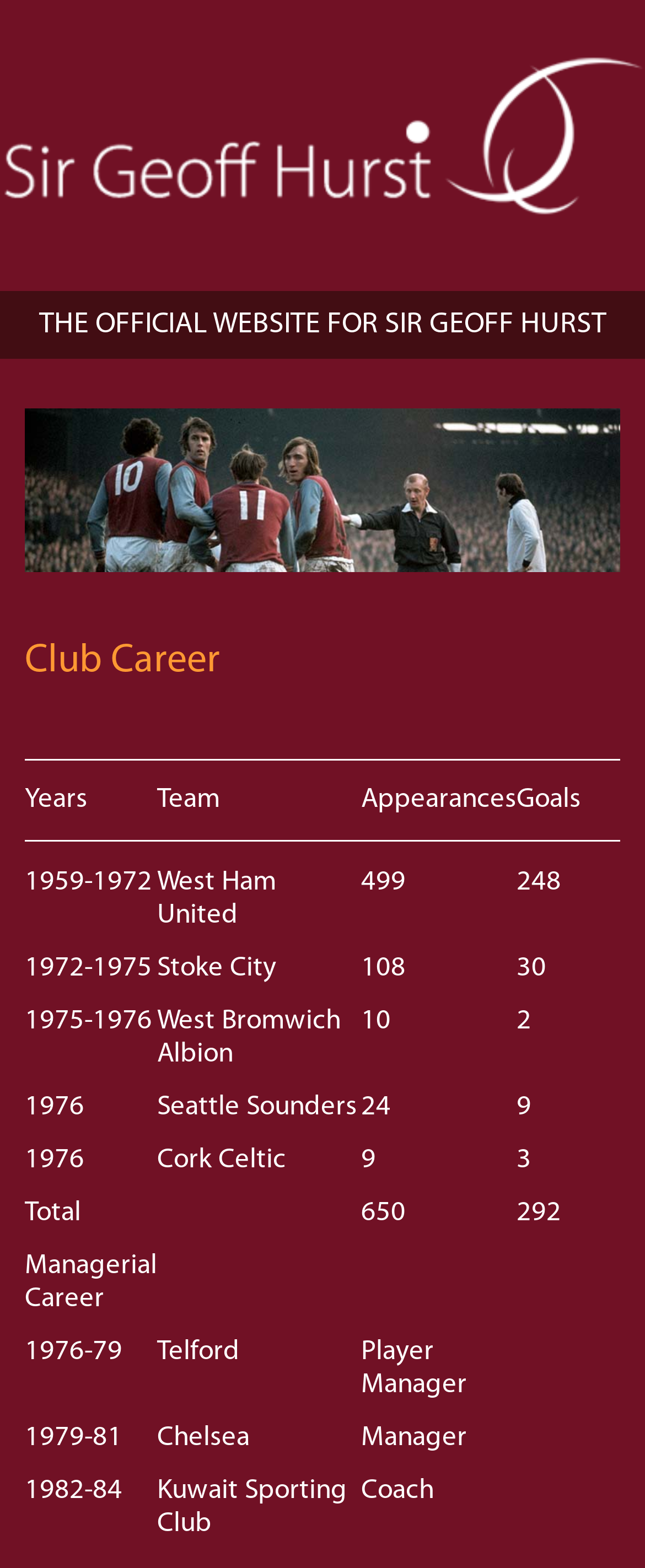Please provide a short answer using a single word or phrase for the question:
What was Sir Geoff Hurst's role at Chelsea from 1979 to 1981?

Manager